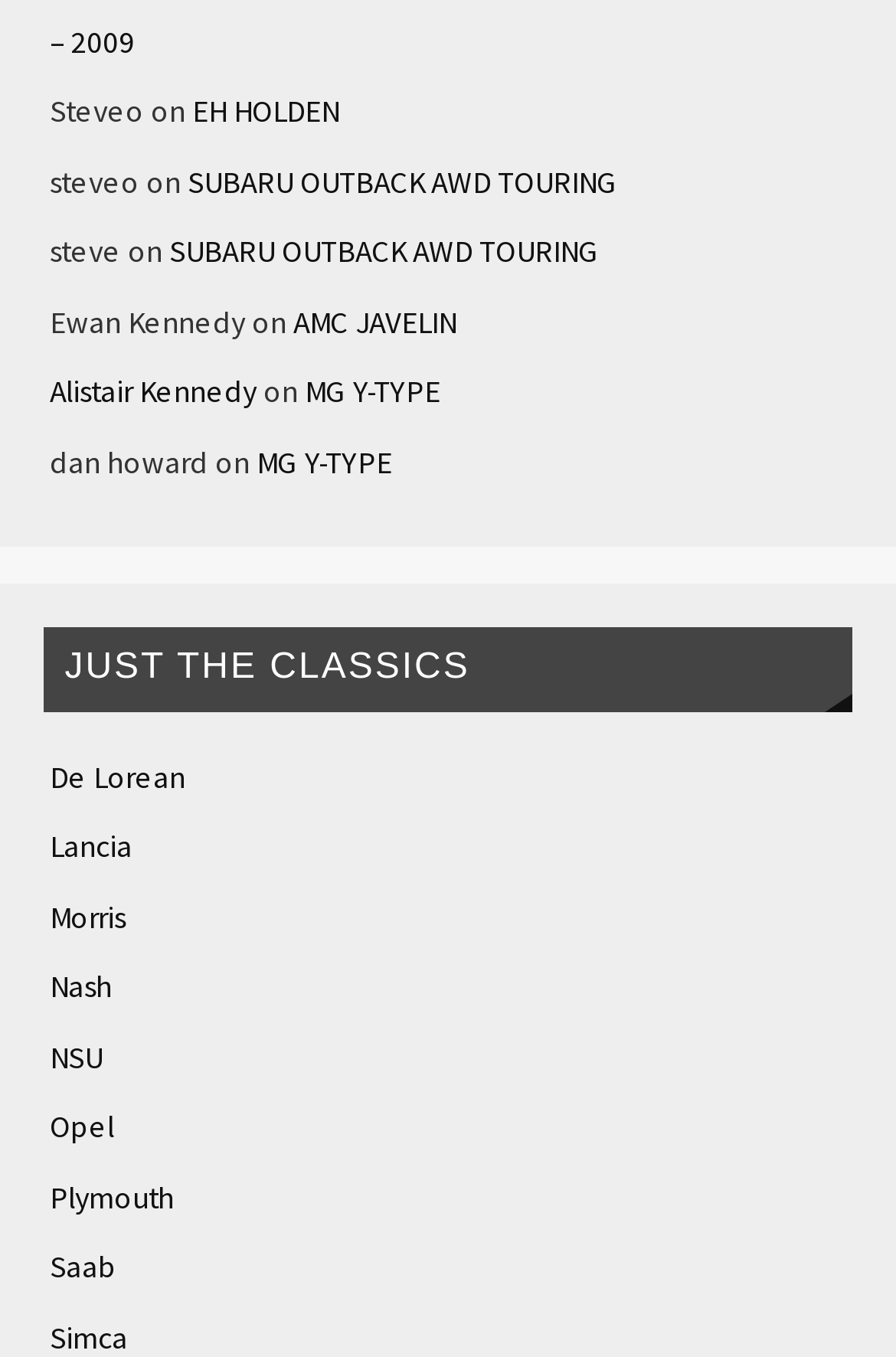Show the bounding box coordinates of the element that should be clicked to complete the task: "check De Lorean".

[0.055, 0.559, 0.207, 0.587]